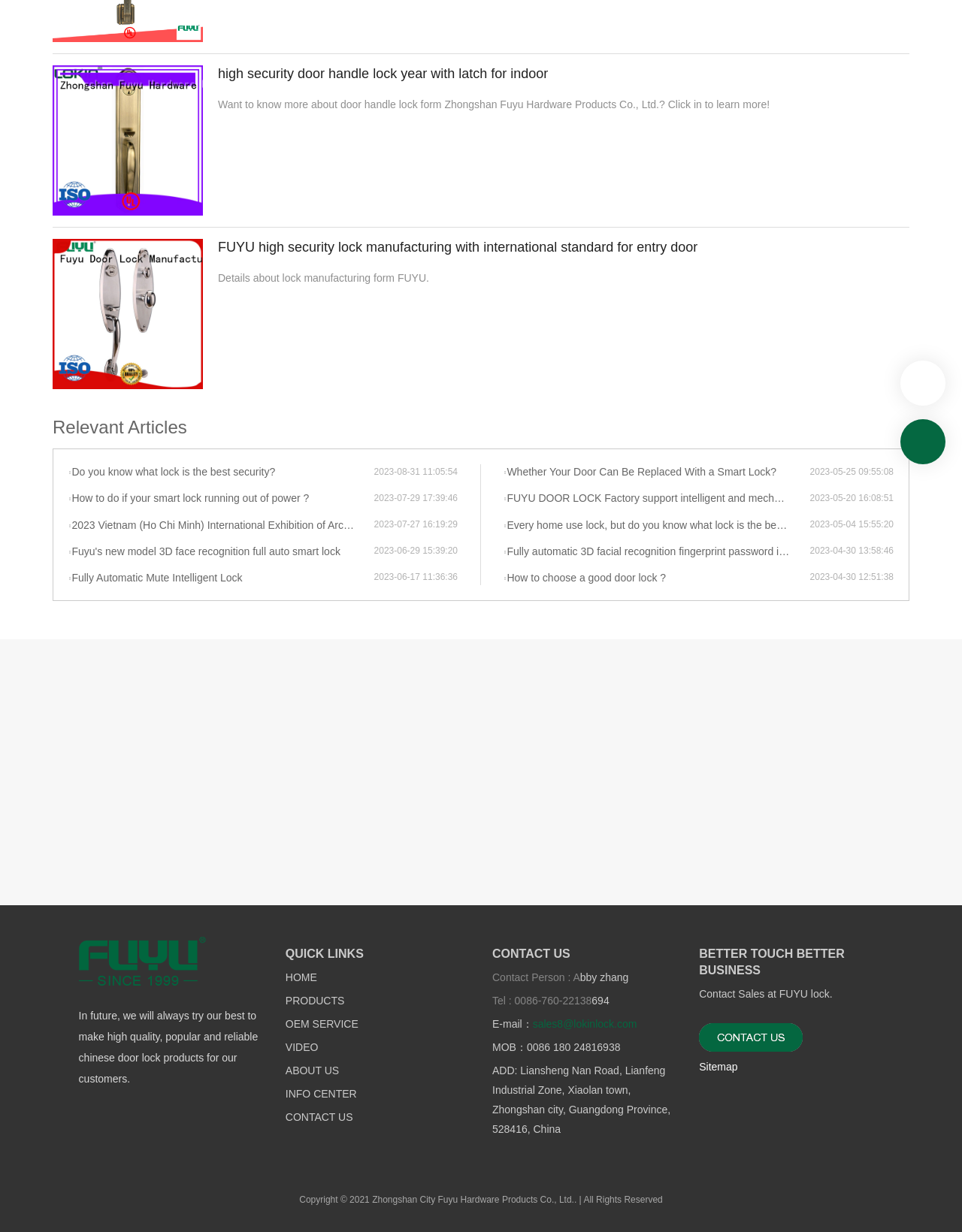Determine the bounding box coordinates (top-left x, top-left y, bottom-right x, bottom-right y) of the UI element described in the following text: VIDEO

[0.297, 0.847, 0.331, 0.855]